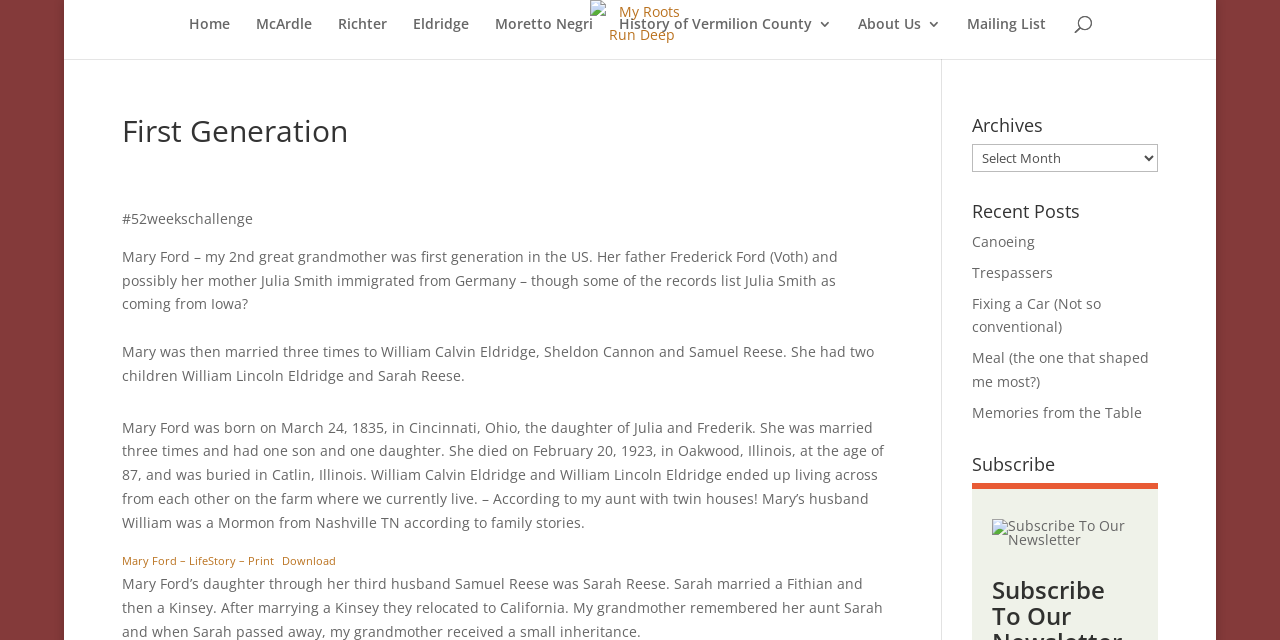Locate the bounding box coordinates of the item that should be clicked to fulfill the instruction: "Read about Mary Ford's life story".

[0.095, 0.863, 0.214, 0.887]